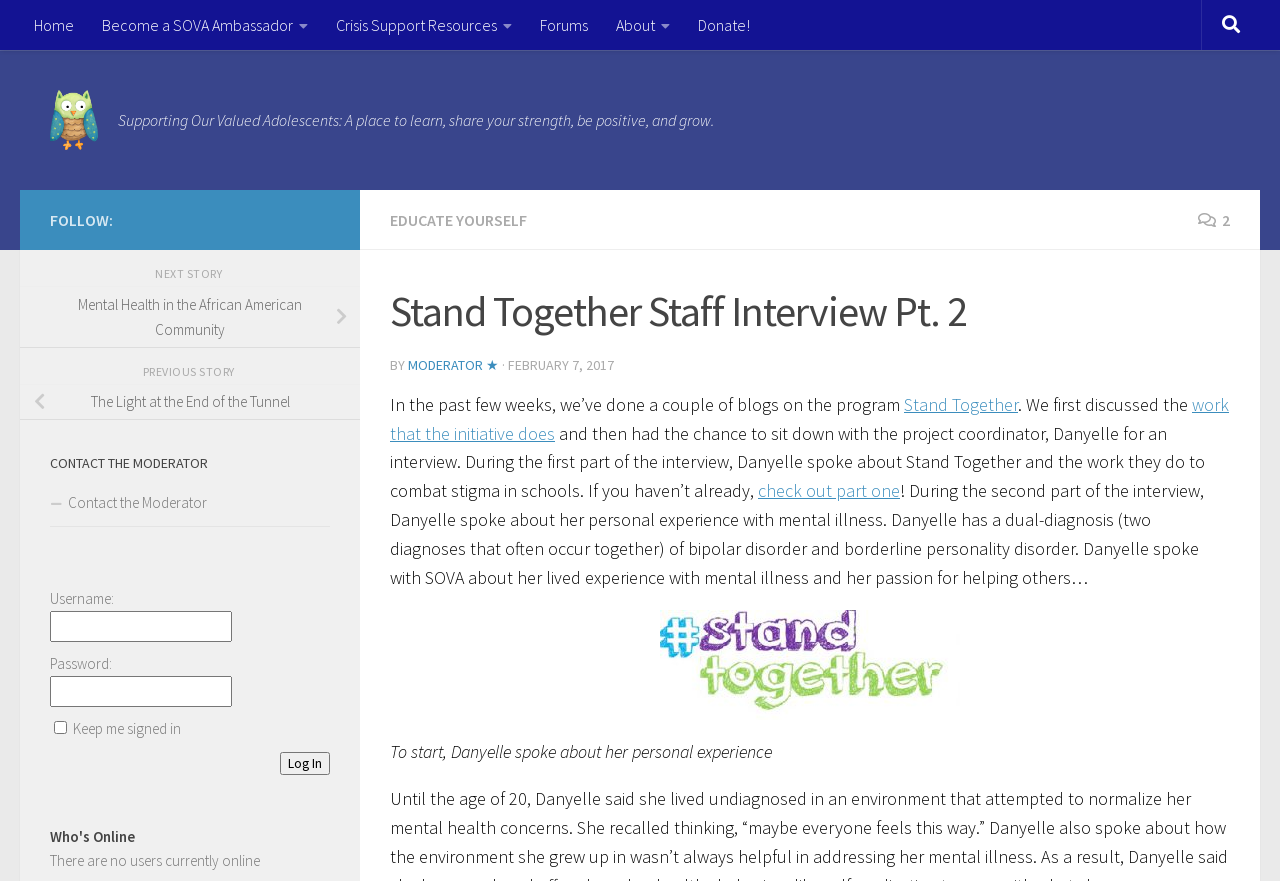Identify the bounding box coordinates of the region I need to click to complete this instruction: "Click on the 'Log In' button".

[0.219, 0.853, 0.258, 0.879]